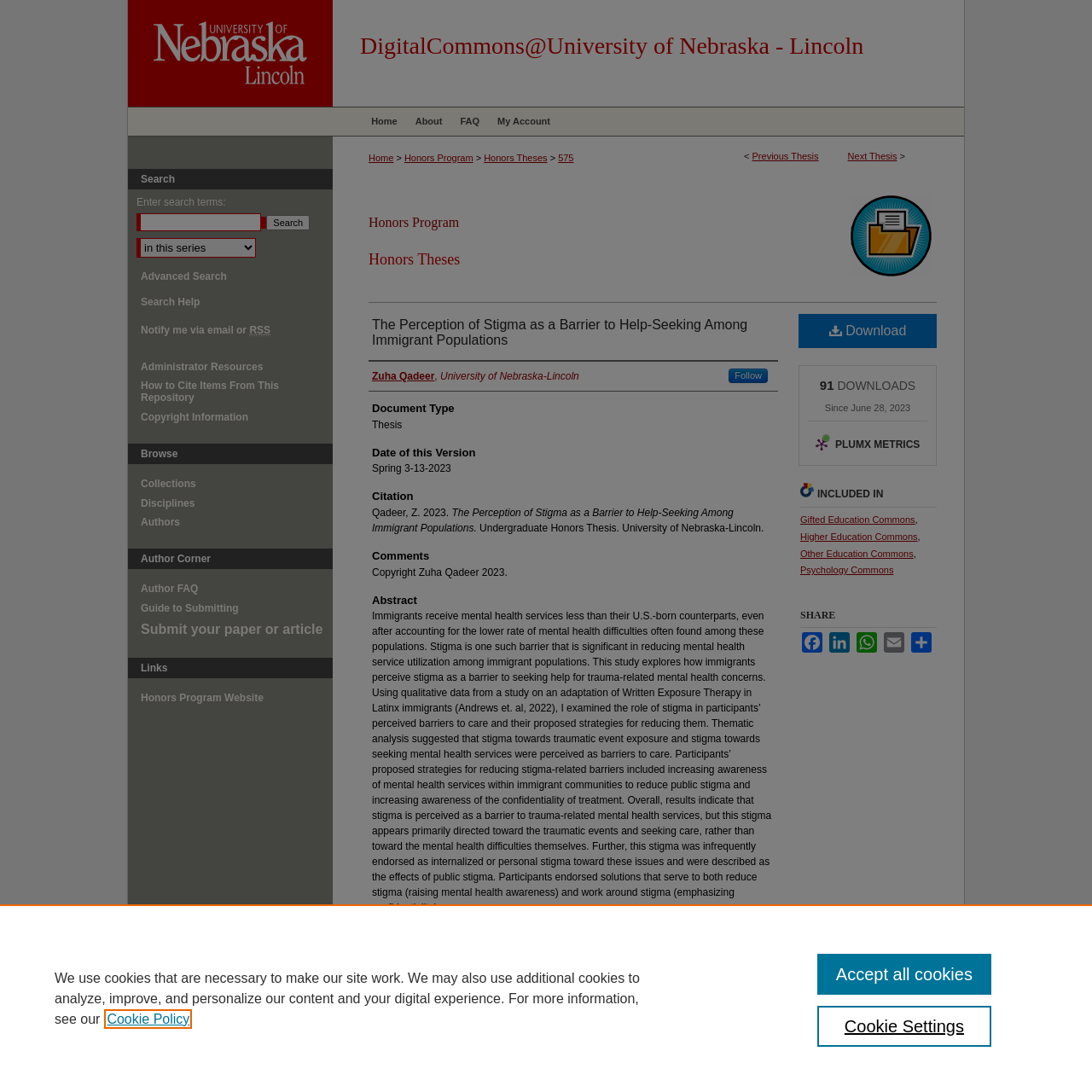Find the bounding box coordinates corresponding to the UI element with the description: "Elsevier - Digital Commons". The coordinates should be formatted as [left, top, right, bottom], with values as floats between 0 and 1.

[0.117, 0.896, 0.305, 0.955]